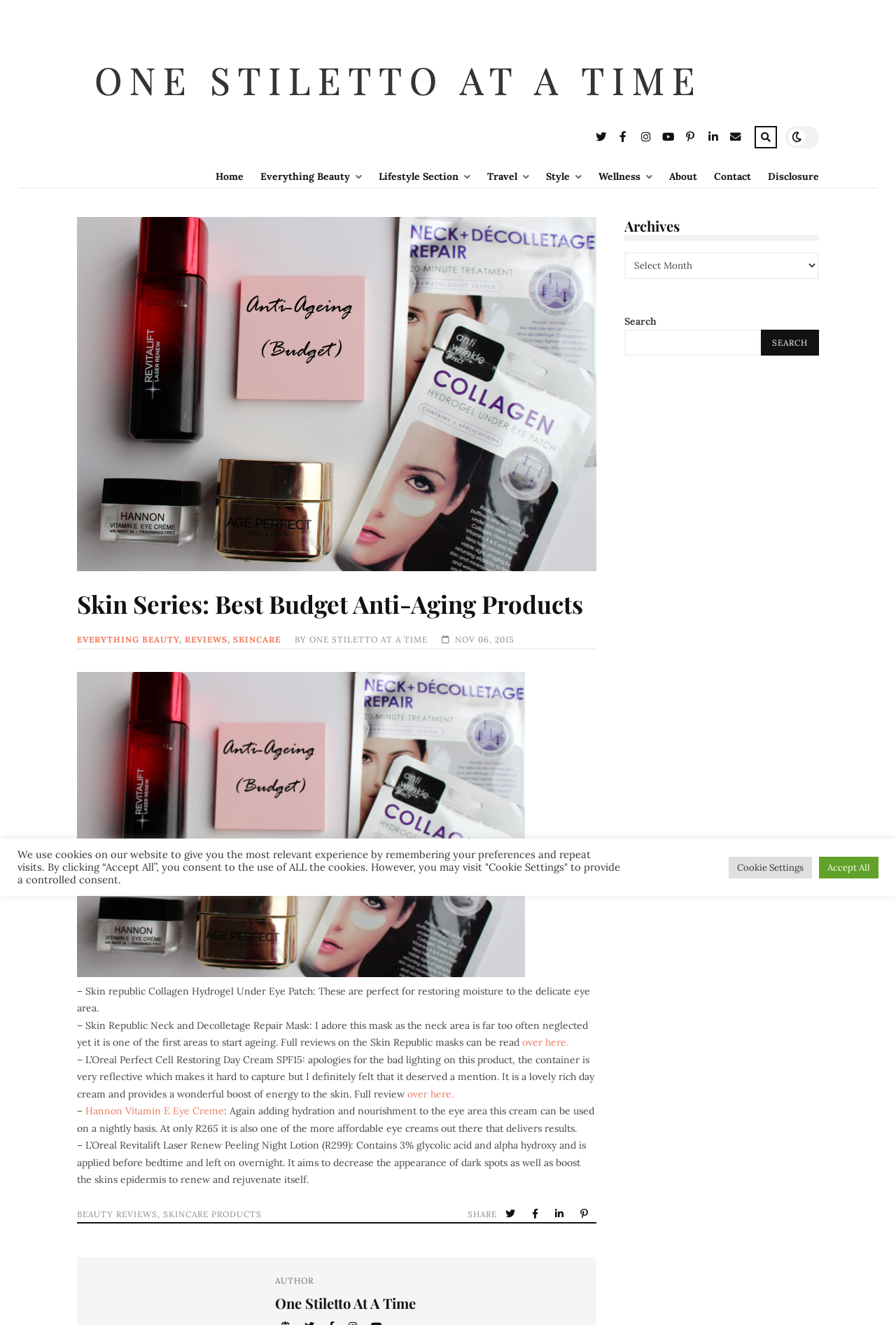Find the bounding box coordinates of the element's region that should be clicked in order to follow the given instruction: "View the Archives". The coordinates should consist of four float numbers between 0 and 1, i.e., [left, top, right, bottom].

[0.697, 0.19, 0.914, 0.211]